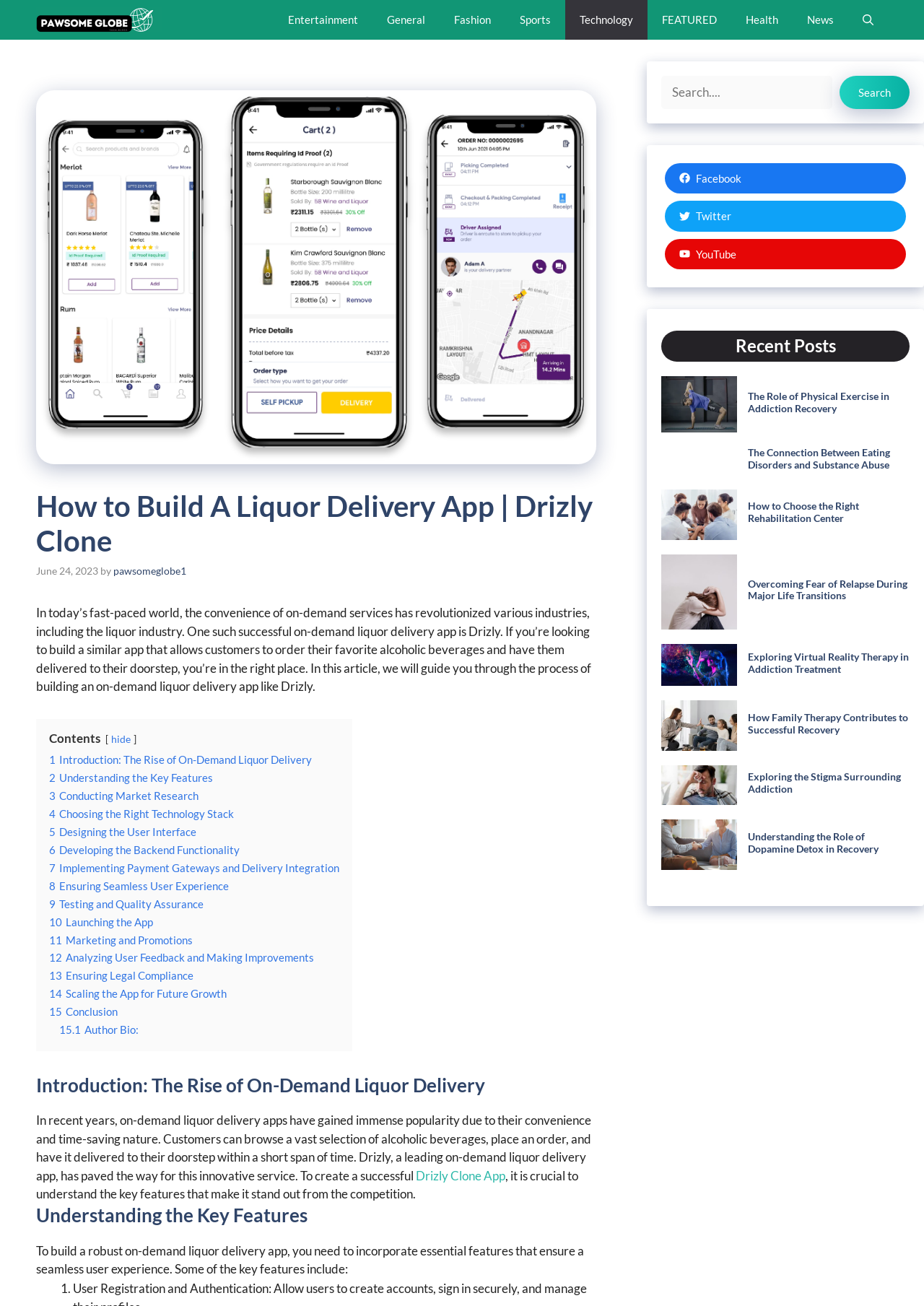Given the following UI element description: "3 Conducting Market Research", find the bounding box coordinates in the webpage screenshot.

[0.053, 0.604, 0.215, 0.614]